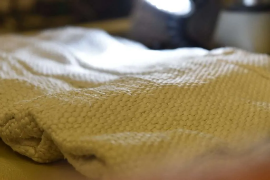What is the purpose of the glove?
Utilize the image to construct a detailed and well-explained answer.

The purpose of the glove can be inferred as providing insulation and protection because the caption states that such gloves are 'notable for their use in various industrial applications, providing insulation and protection against heat and fire hazards'.